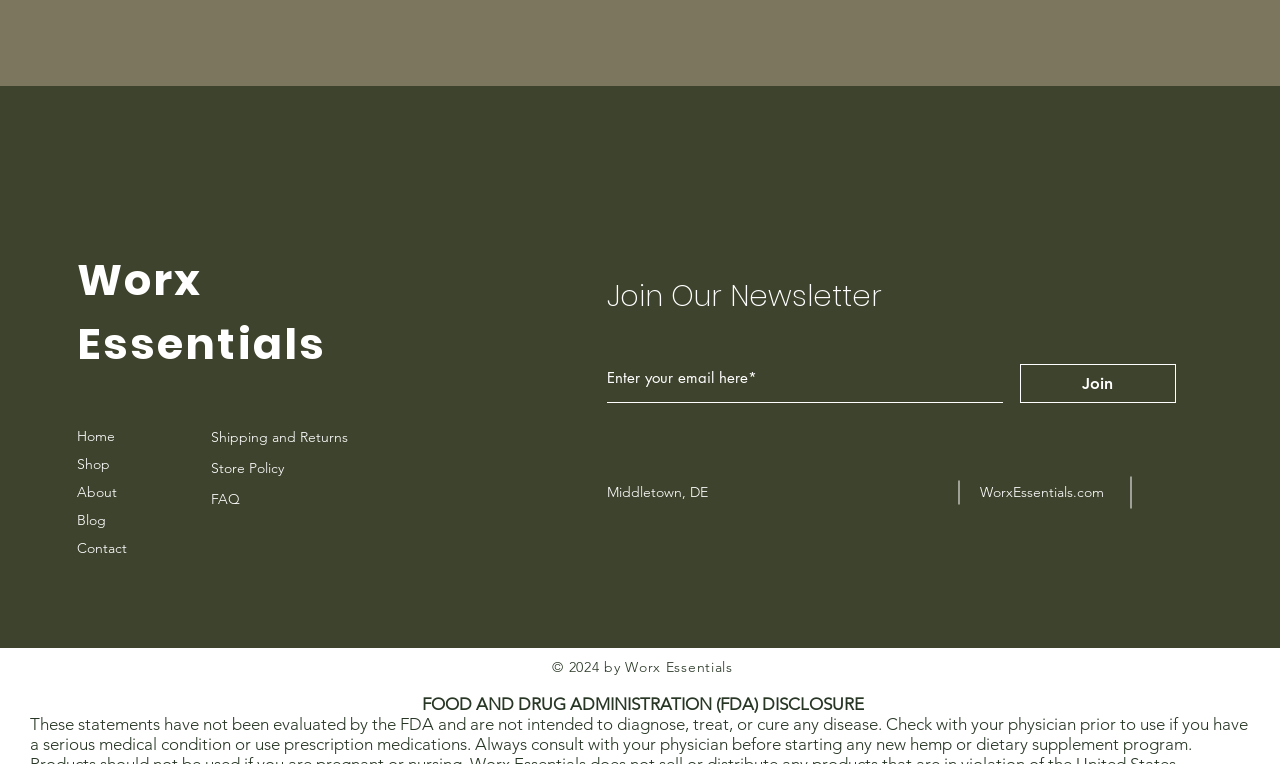What can you do with the textbox?
Using the details shown in the screenshot, provide a comprehensive answer to the question.

The textbox is located below the 'Join Our Newsletter' heading, and it has a placeholder text 'Enter your email here*', indicating that users can enter their email address in this field.